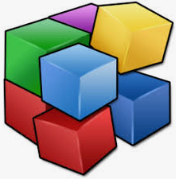What is emphasized in the image?
Please respond to the question with a detailed and informative answer.

The image appears prominently linked with the software's download option, emphasizing accessibility for users interested in optimizing their system. This suggests that the image is designed to encourage users to download and use the Defraggler software to improve their computer's performance.